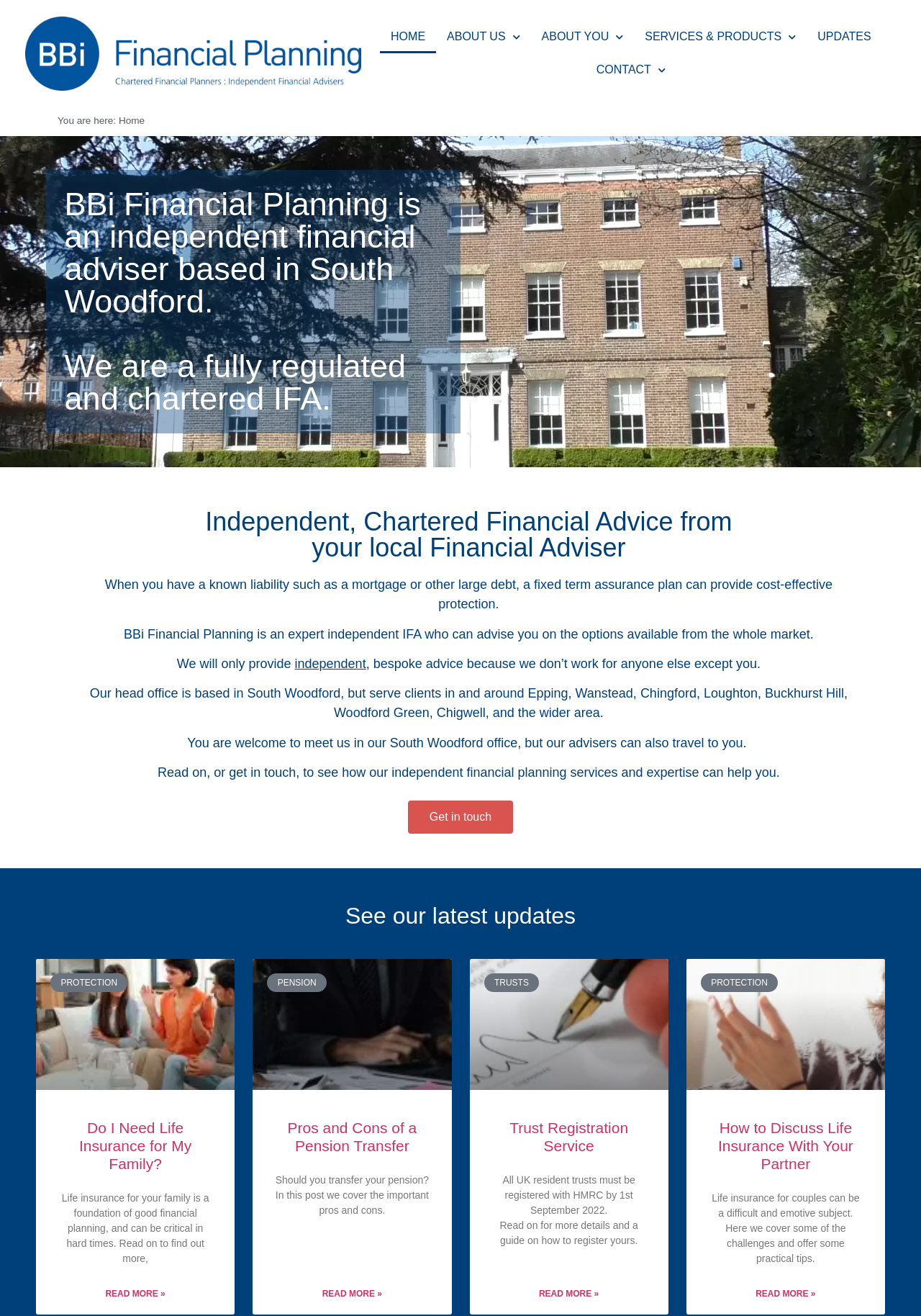Find the bounding box of the UI element described as follows: "HOME".

None